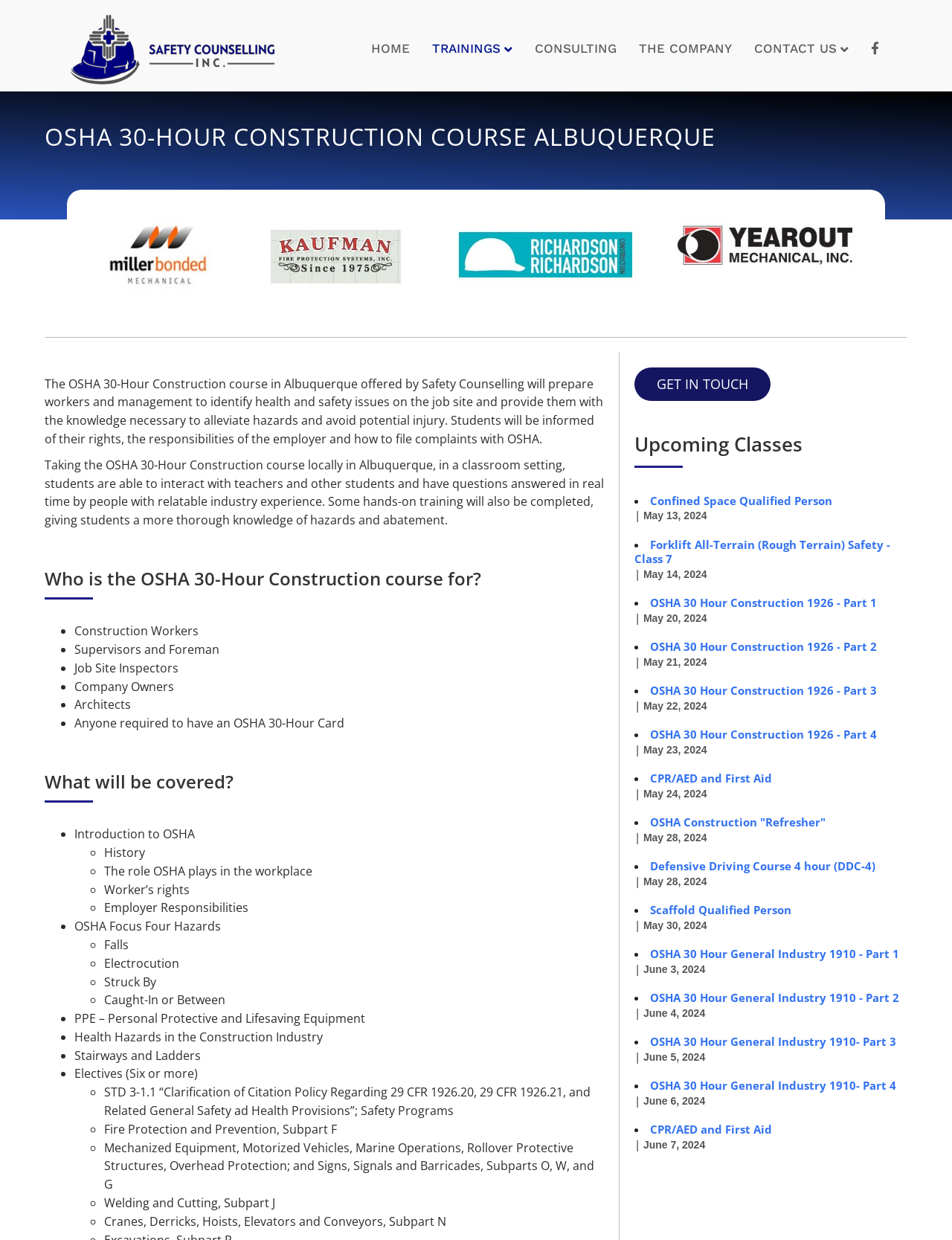Find and indicate the bounding box coordinates of the region you should select to follow the given instruction: "Click the 'Confined Space Qualified Person' link".

[0.683, 0.397, 0.874, 0.409]